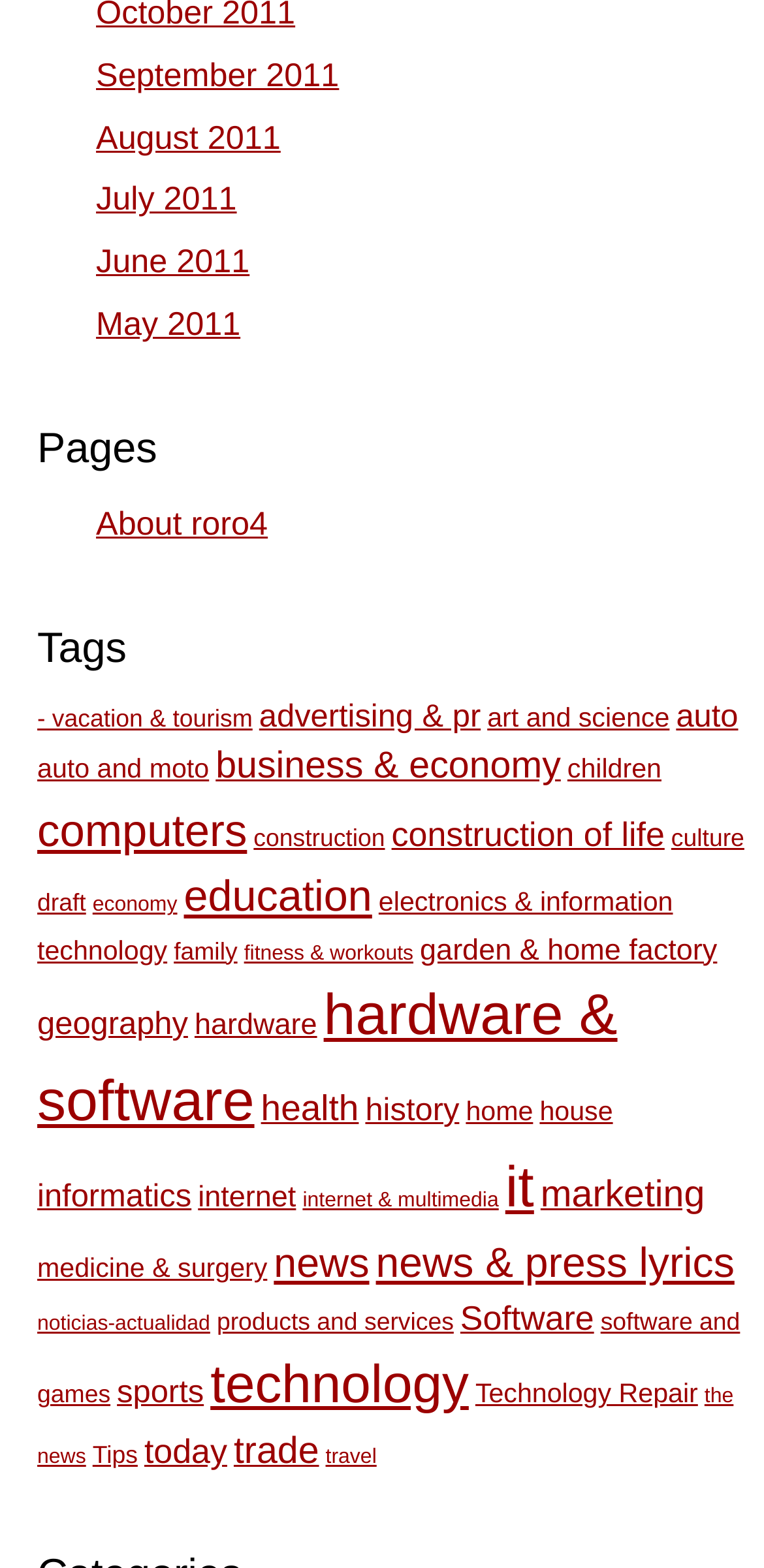Identify the bounding box coordinates of the region that should be clicked to execute the following instruction: "Go to OE-A Business Climate Survey".

None